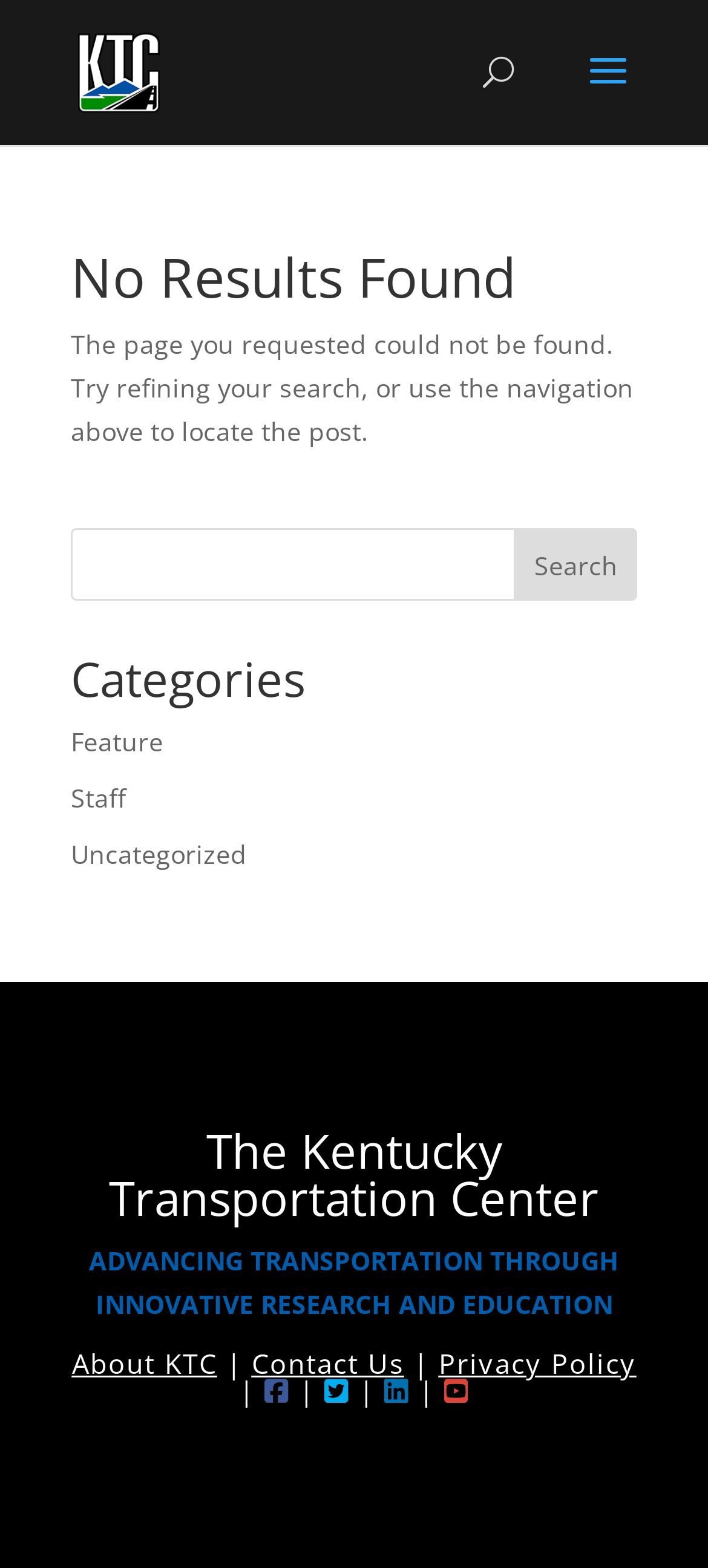Could you indicate the bounding box coordinates of the region to click in order to complete this instruction: "go to Feature category".

[0.1, 0.462, 0.231, 0.484]